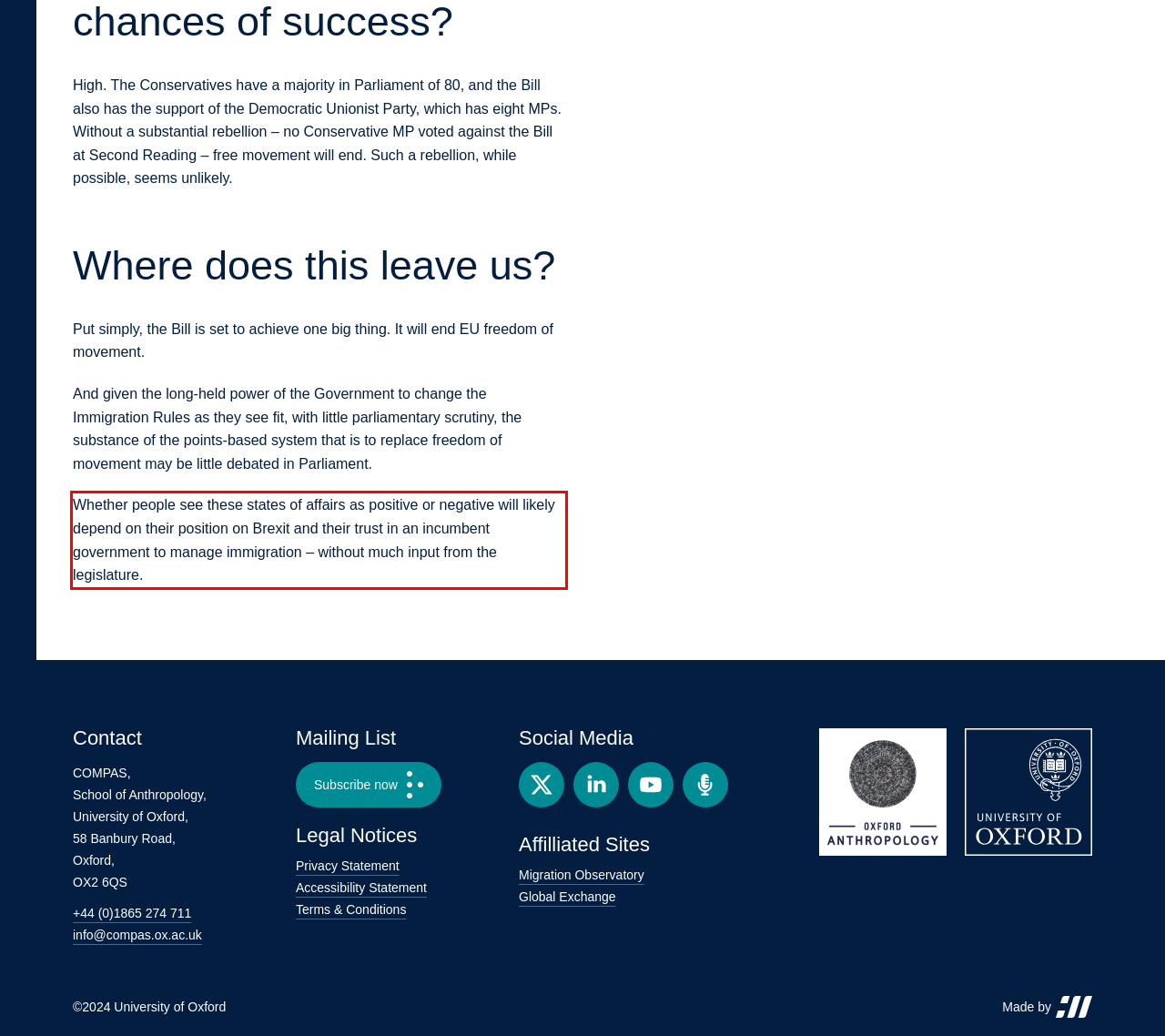Please identify and extract the text content from the UI element encased in a red bounding box on the provided webpage screenshot.

Whether people see these states of affairs as positive or negative will likely depend on their position on Brexit and their trust in an incumbent government to manage immigration – without much input from the legislature.